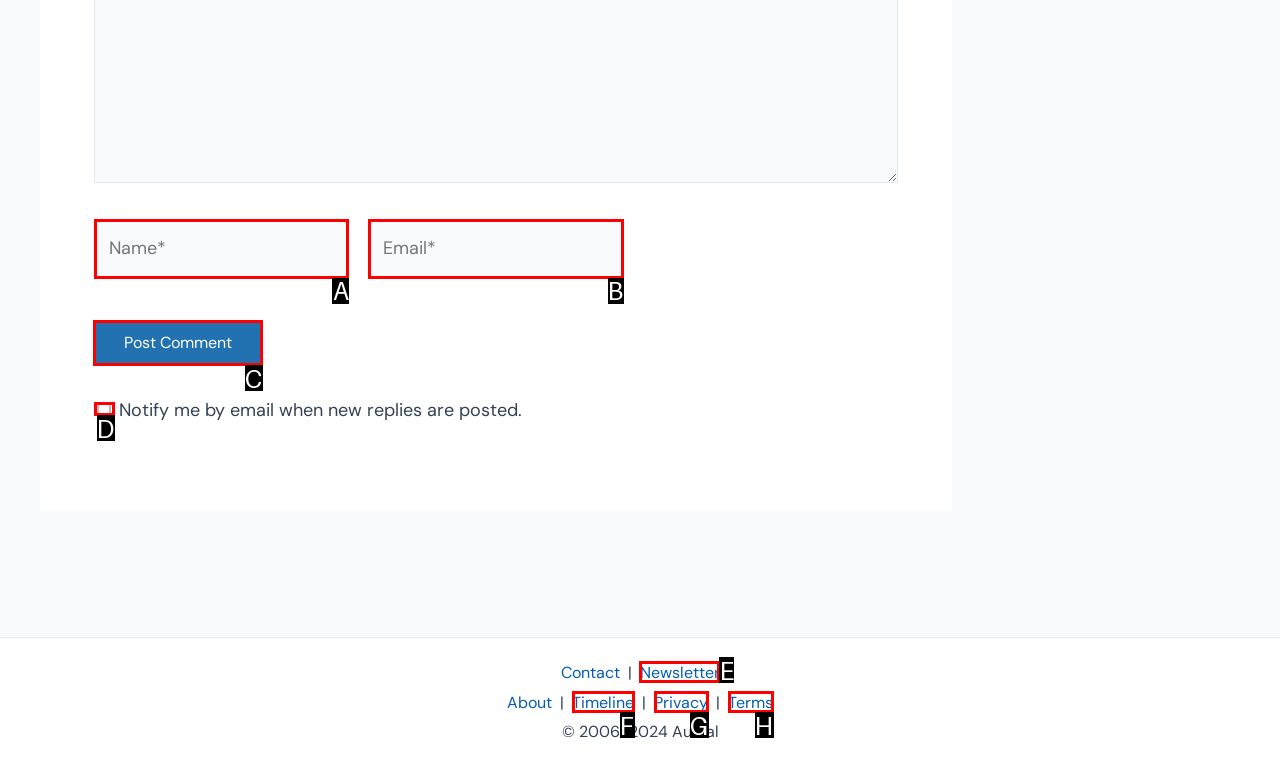Which HTML element should be clicked to perform the following task: switch to Chinese
Reply with the letter of the appropriate option.

None